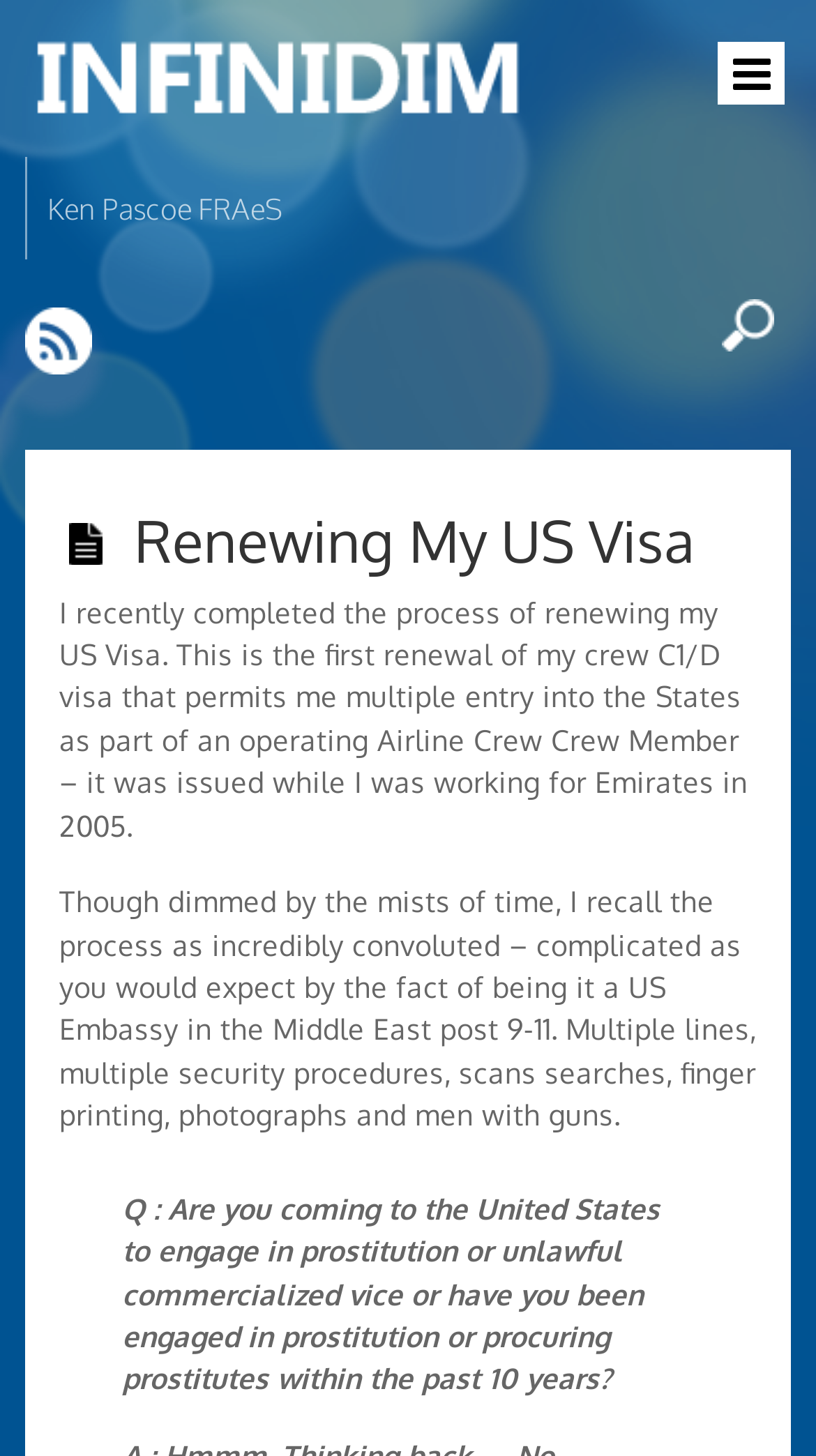Determine the bounding box coordinates in the format (top-left x, top-left y, bottom-right x, bottom-right y). Ensure all values are floating point numbers between 0 and 1. Identify the bounding box of the UI element described by: name="s" title="Search"

[0.865, 0.199, 0.97, 0.249]